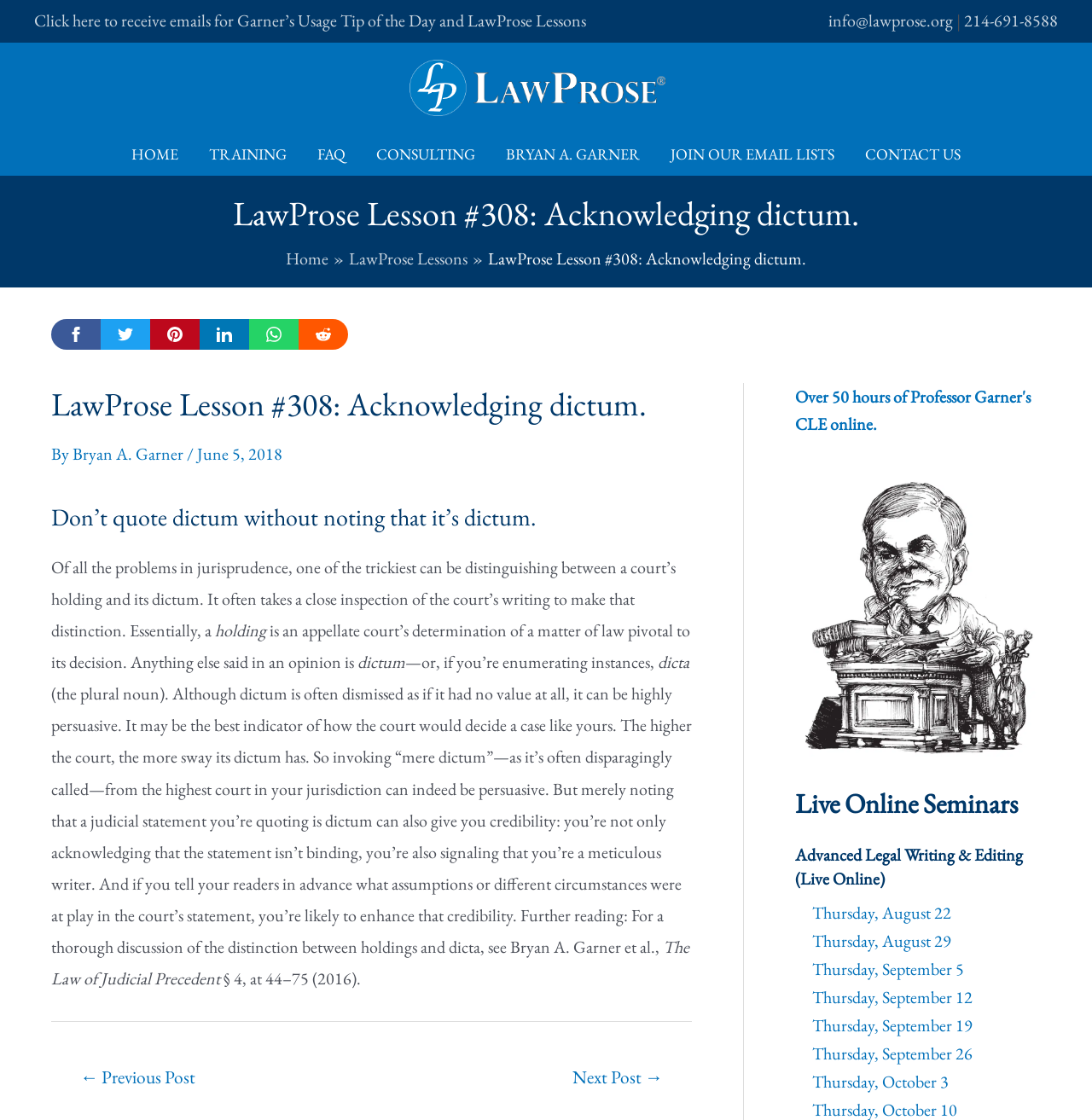Determine the webpage's heading and output its text content.

LawProse Lesson #308: Acknowledging dictum.